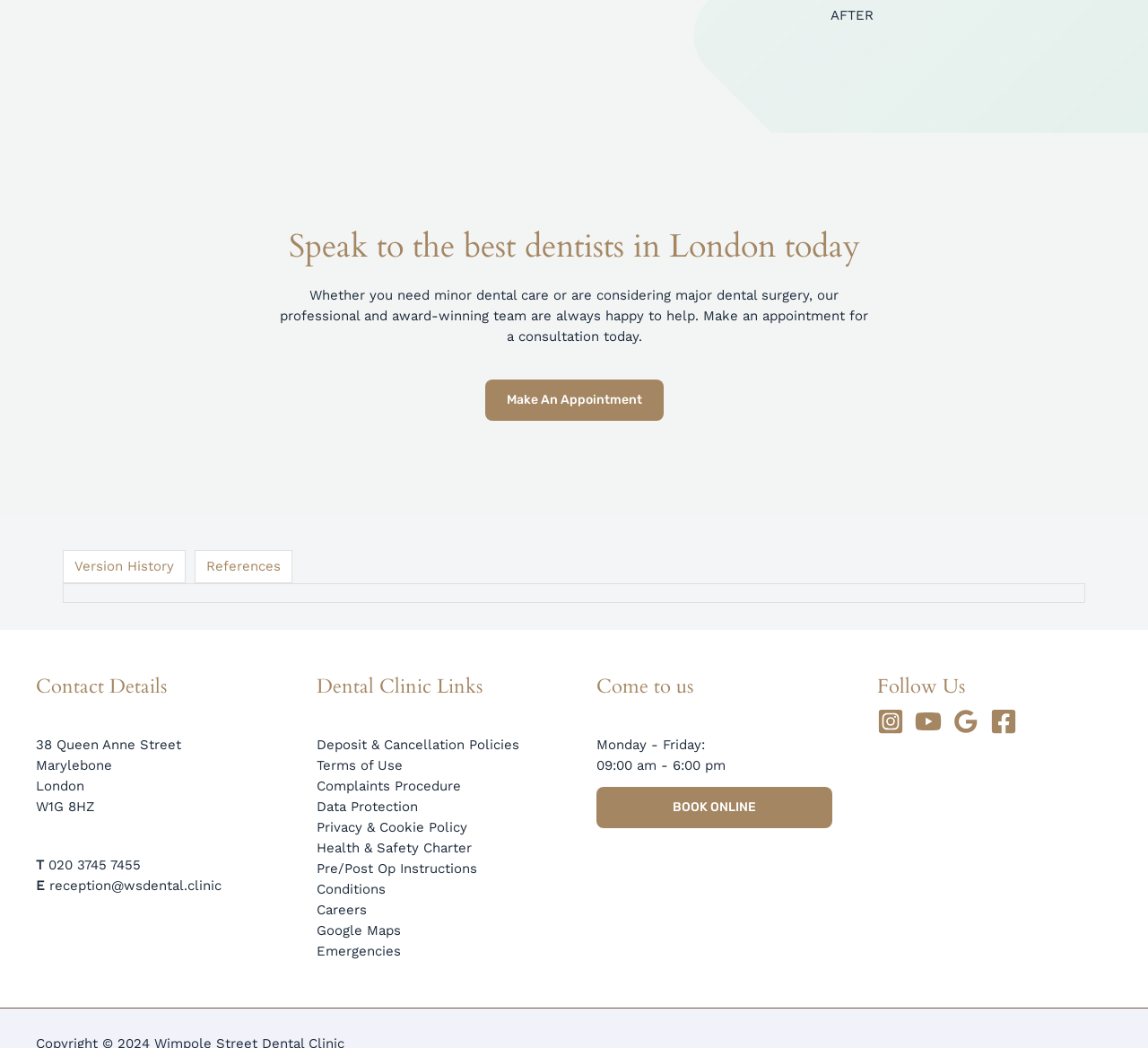What is the address of the dental clinic?
Please respond to the question with a detailed and well-explained answer.

The webpage provides the contact details of the dental clinic, including the address '38 Queen Anne Street, Marylebone, London, W1G 8HZ'.